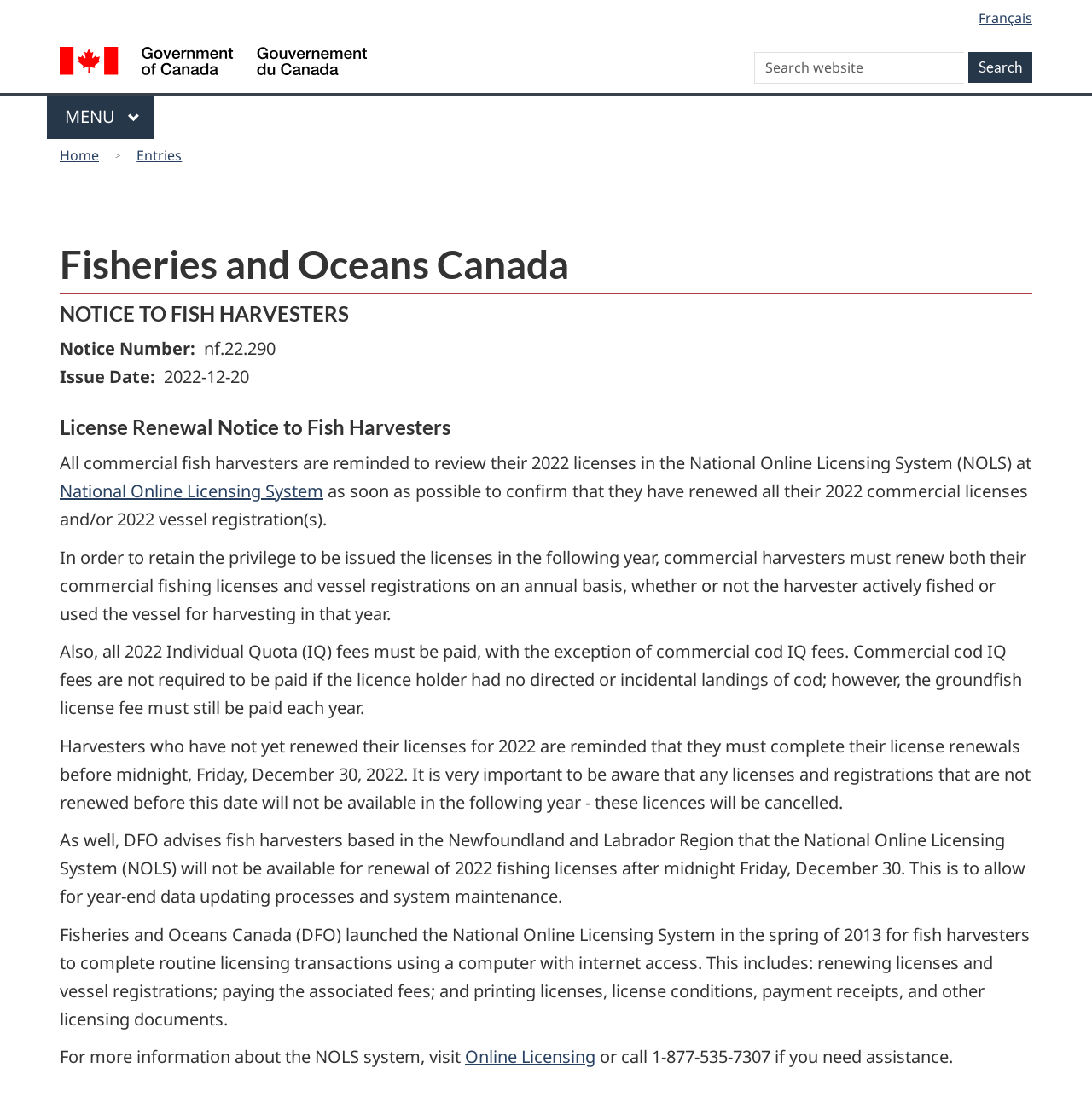Using the provided element description, identify the bounding box coordinates as (top-left x, top-left y, bottom-right x, bottom-right y). Ensure all values are between 0 and 1. Description: alt="Government of Canada"

[0.055, 0.042, 0.336, 0.073]